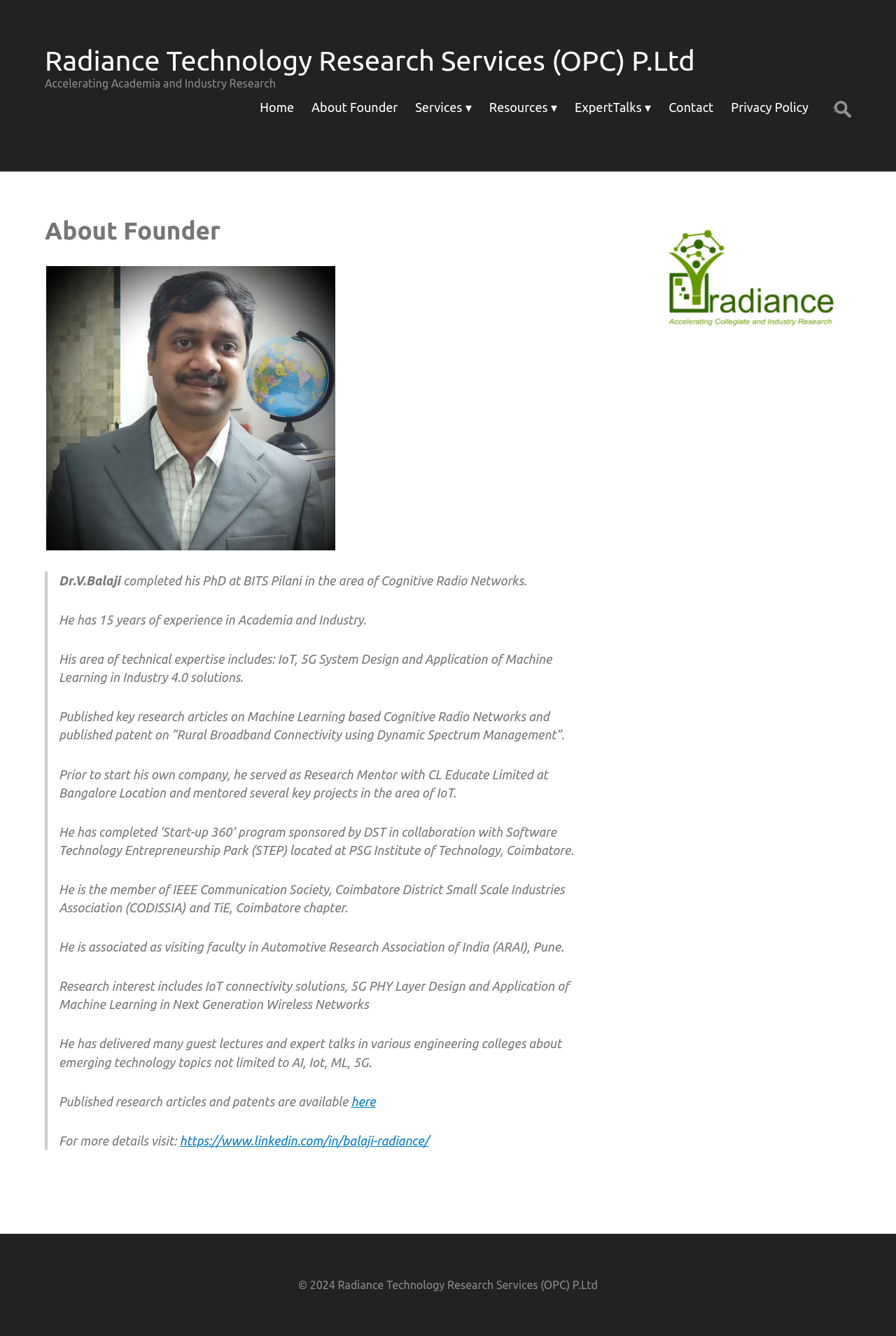Answer the question below in one word or phrase:
What is the research interest of the founder?

IoT connectivity solutions, 5G PHY Layer Design, and Machine Learning